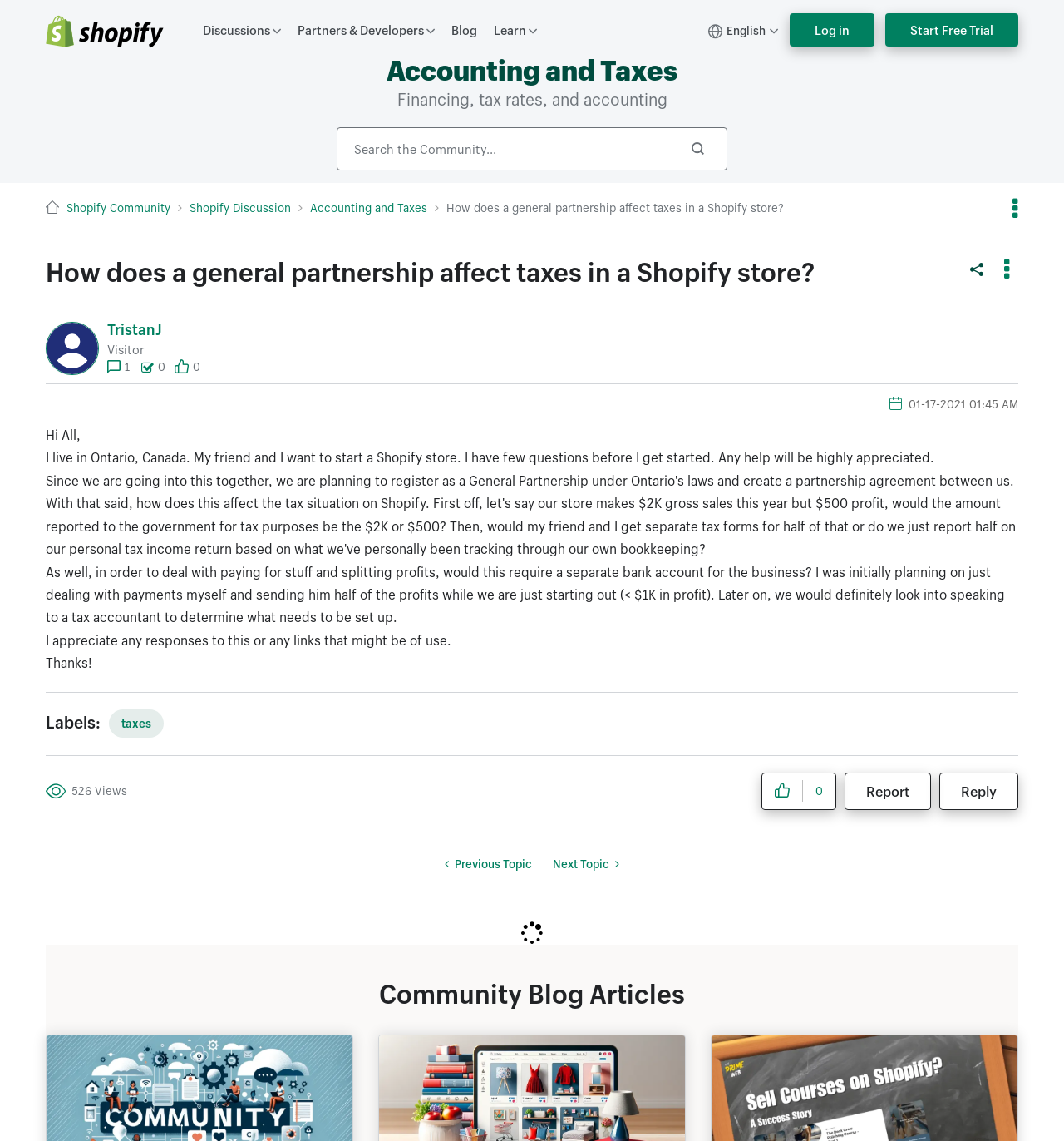Find the bounding box coordinates of the element I should click to carry out the following instruction: "View Profile of TristanJ".

[0.101, 0.283, 0.152, 0.296]